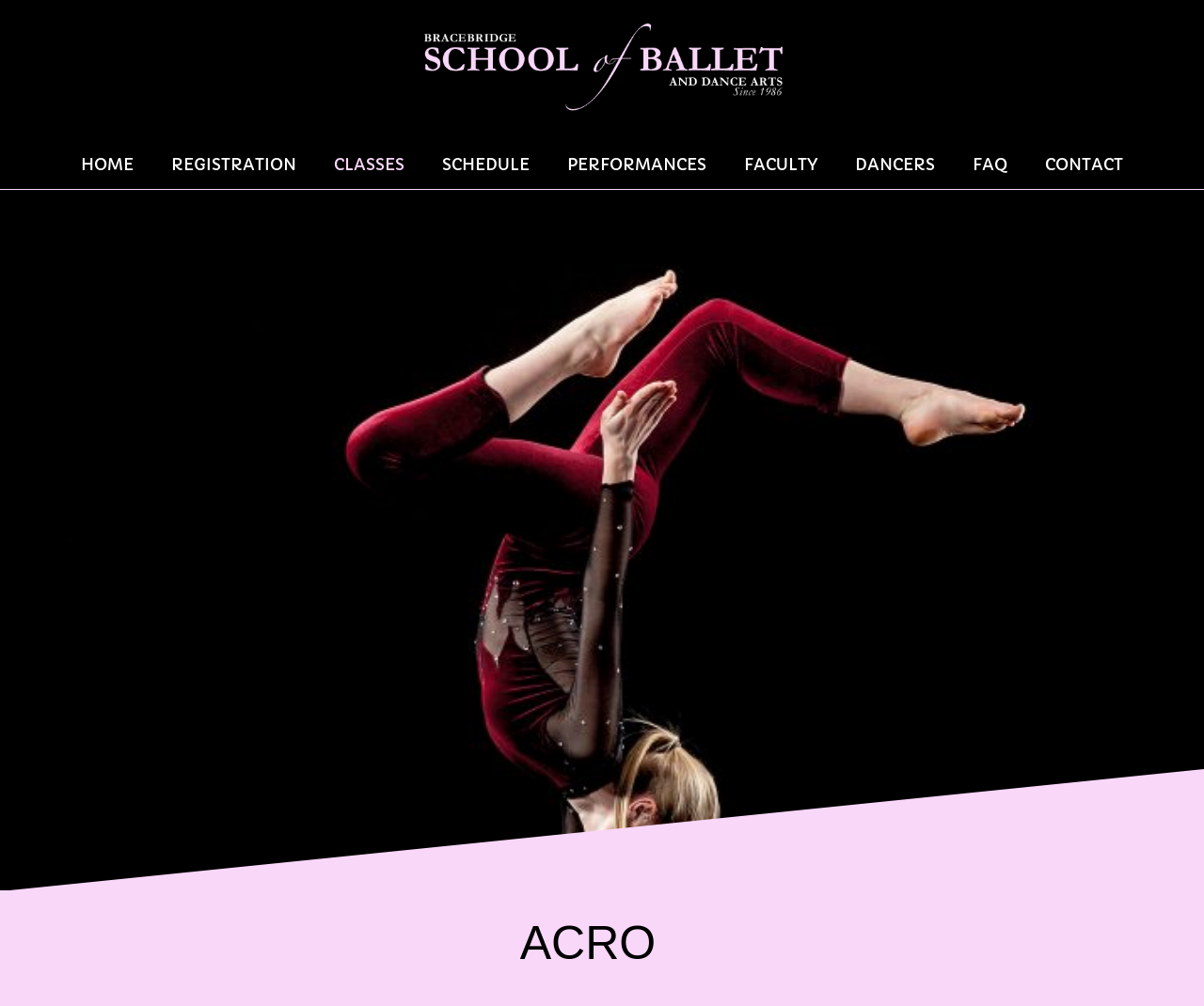Provide a brief response using a word or short phrase to this question:
What is the name of the program or section that has a popup menu?

CLASSES, DANCERS